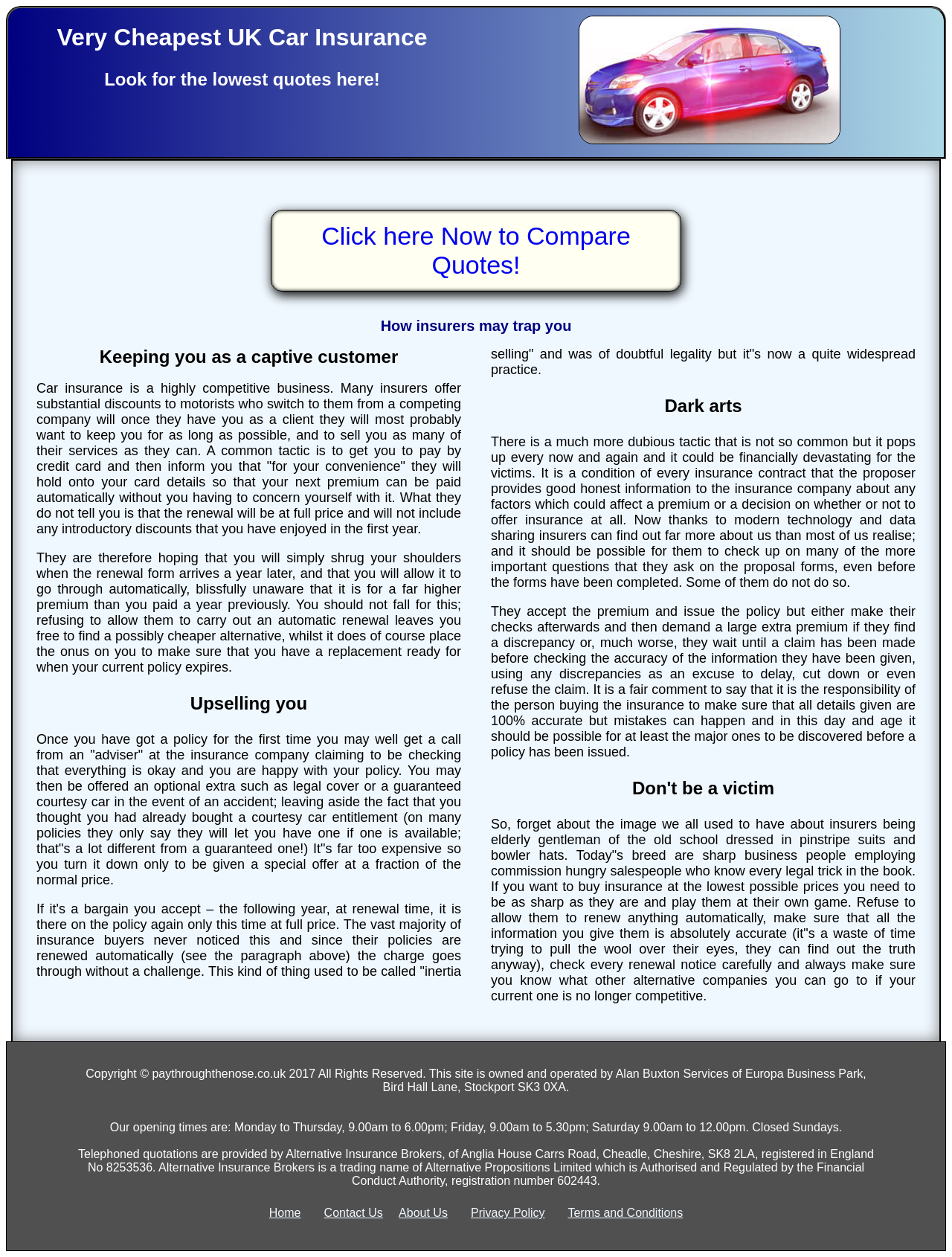What is the registration number of Alternative Insurance Brokers?
Look at the image and answer with only one word or phrase.

602443